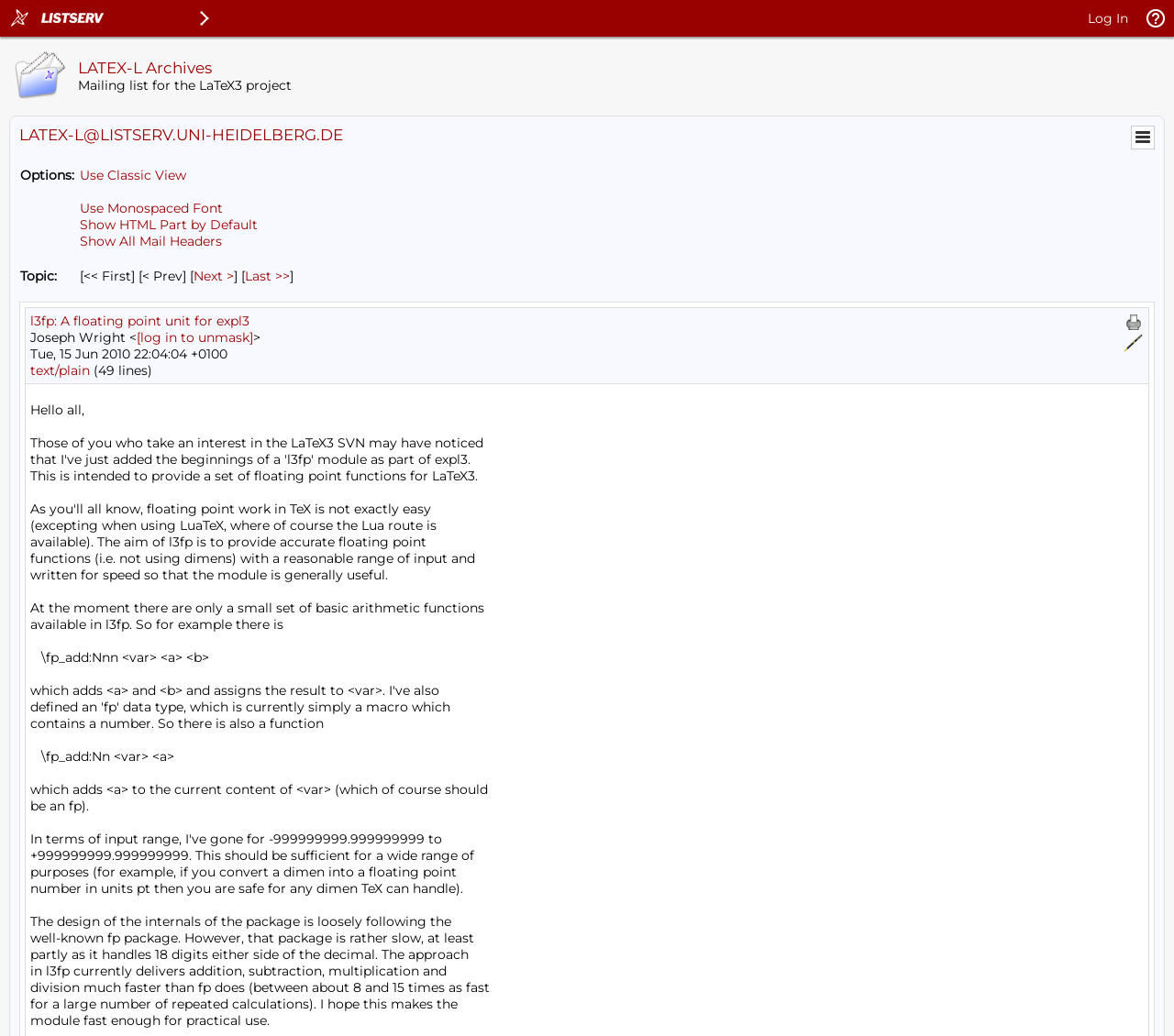Utilize the details in the image to thoroughly answer the following question: What is the topic of the message?

The topic of the message can be found in the link element with the bounding box coordinates [0.026, 0.302, 0.212, 0.318]. It is located in the gridcell with the bounding box coordinates [0.022, 0.297, 0.978, 0.371].